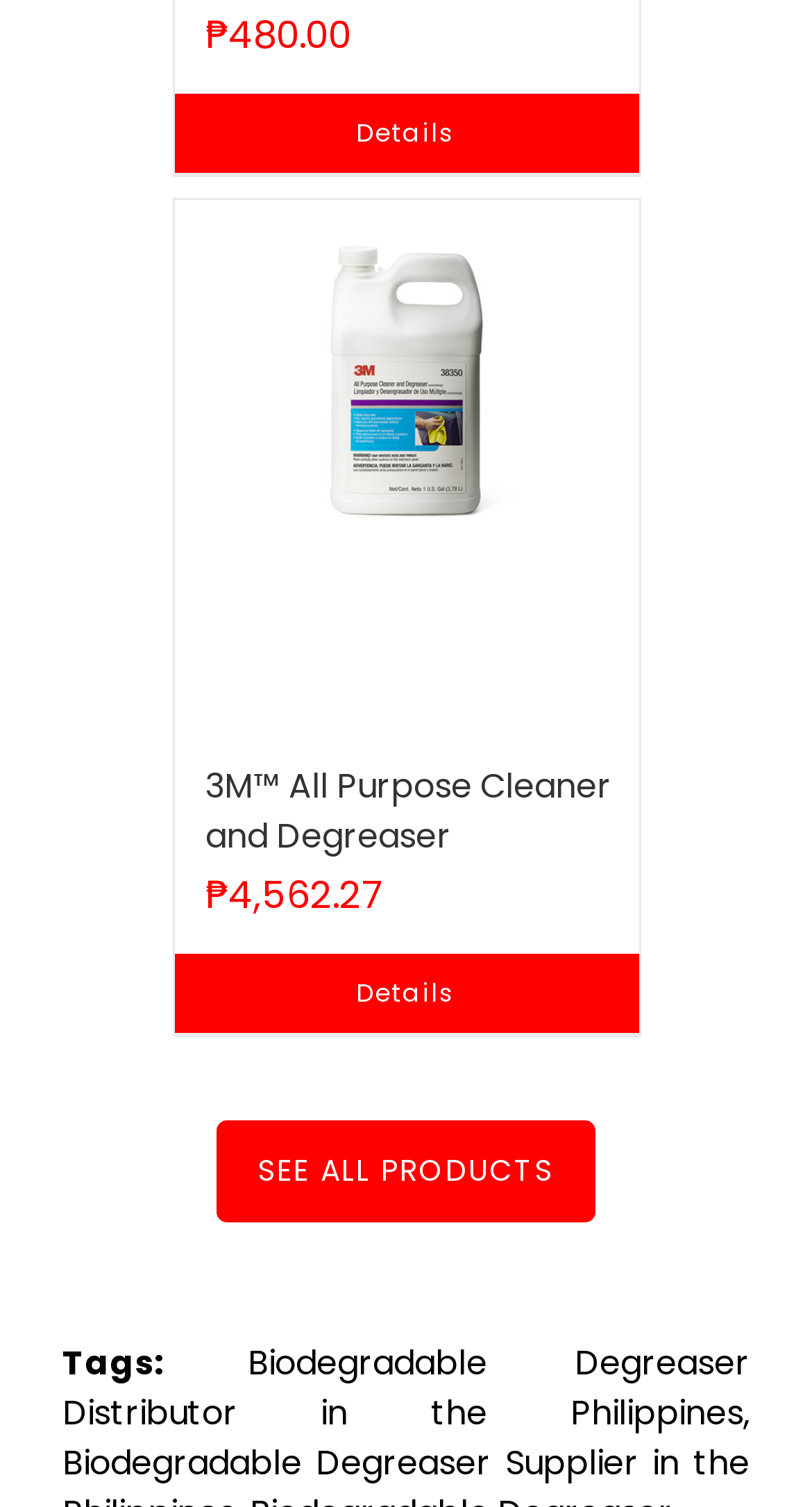Please respond to the question with a concise word or phrase:
How many prices are displayed on this webpage?

2